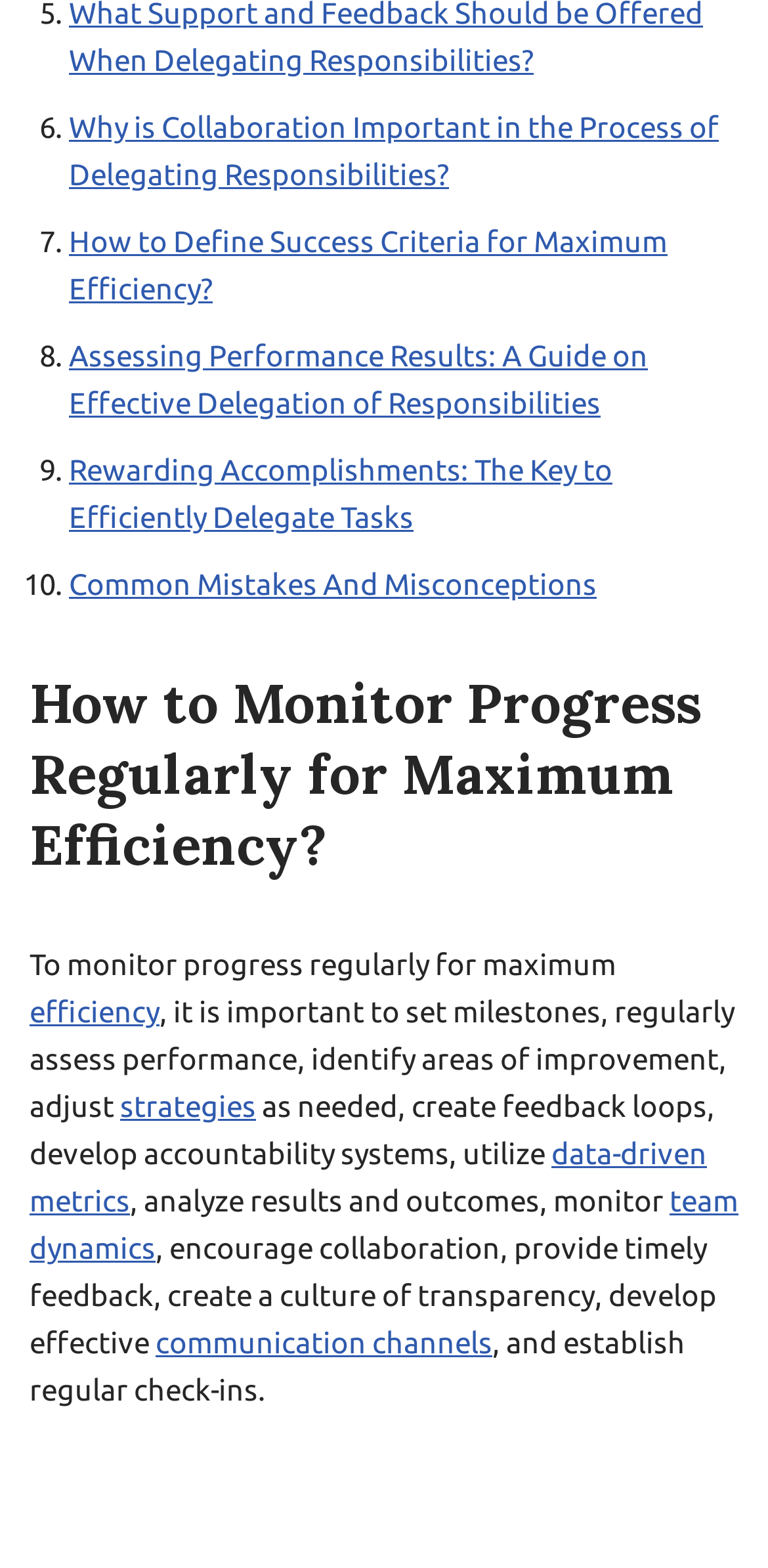What is the purpose of setting milestones?
From the image, provide a succinct answer in one word or a short phrase.

To monitor progress